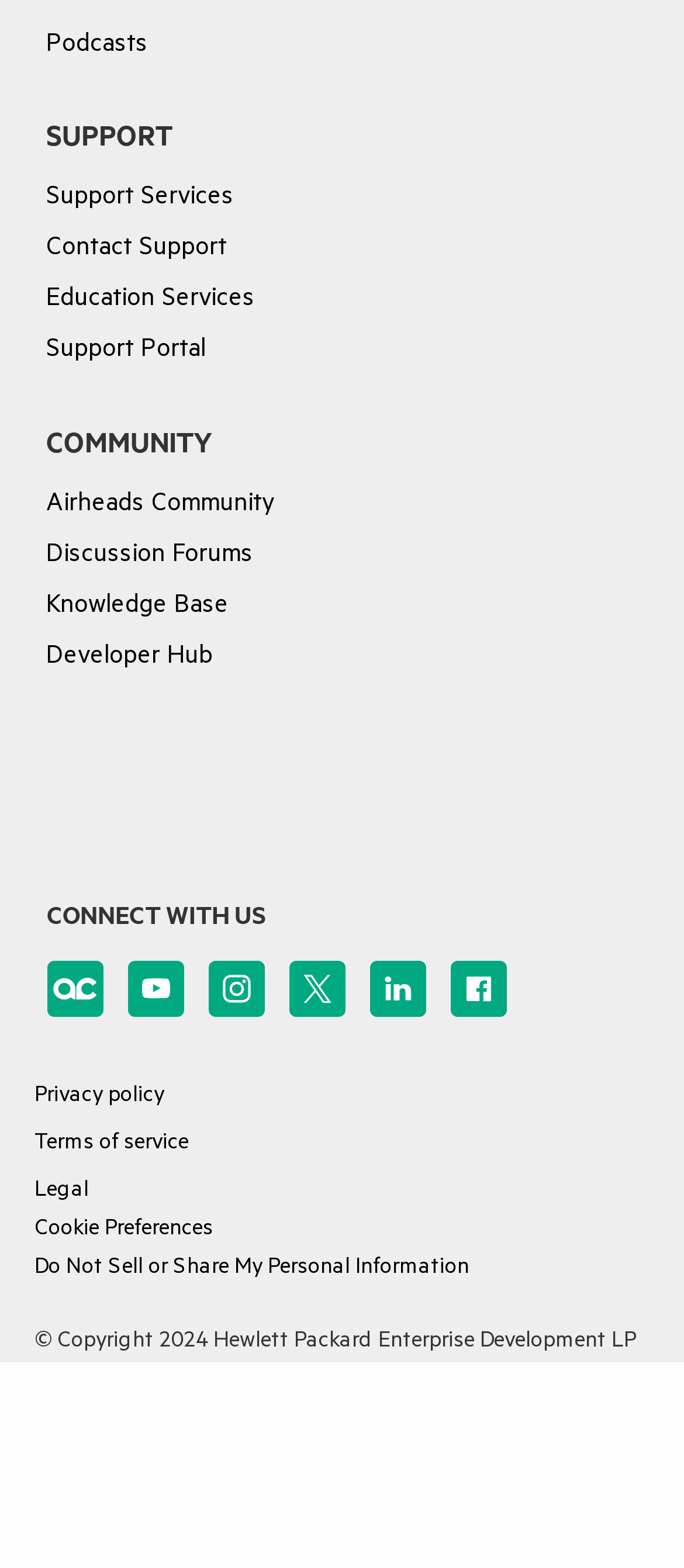How many support services are listed?
Look at the webpage screenshot and answer the question with a detailed explanation.

I counted the number of support services by looking at the links 'Support Services', 'Contact Support', 'Education Services', and 'Support Portal' under the 'SUPPORT' section.